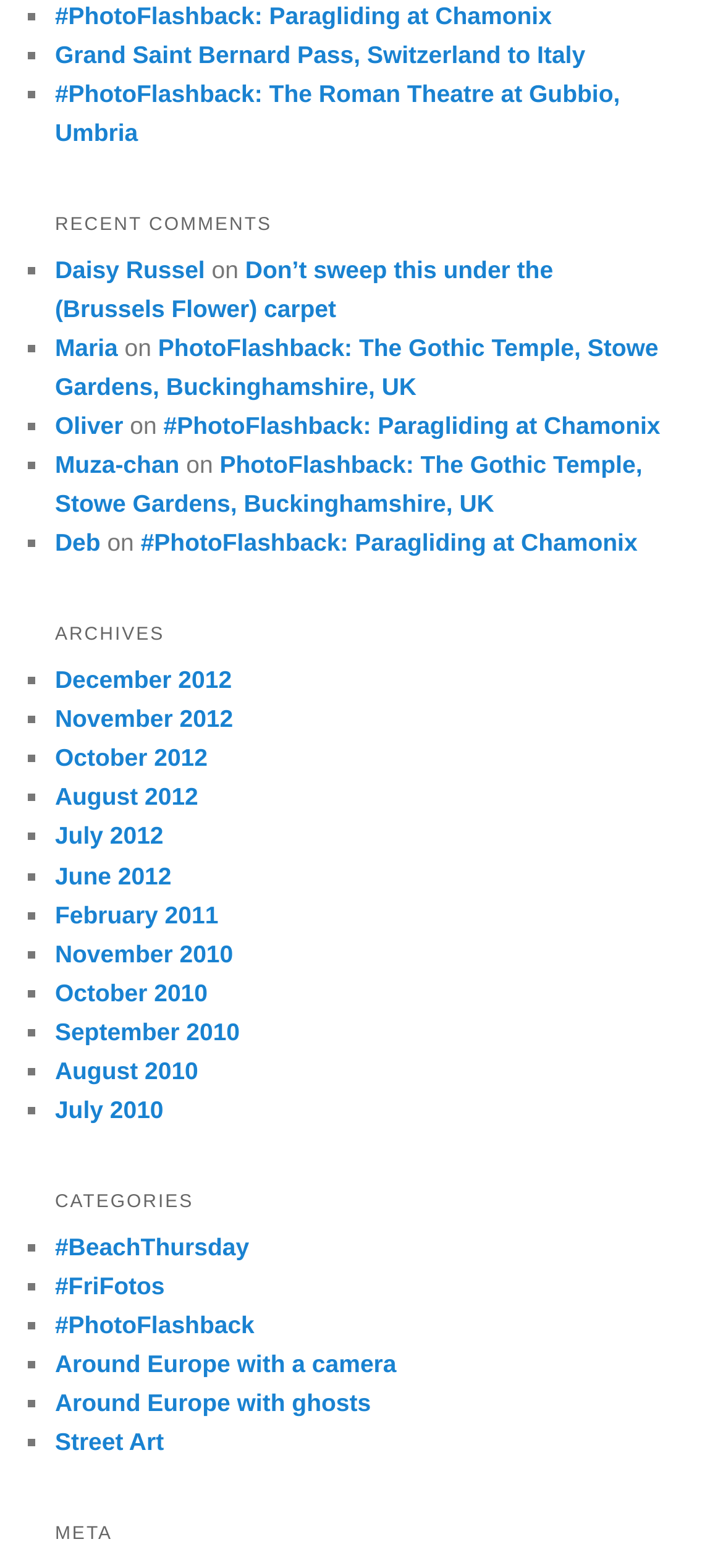Calculate the bounding box coordinates for the UI element based on the following description: "October 2012". Ensure the coordinates are four float numbers between 0 and 1, i.e., [left, top, right, bottom].

[0.076, 0.474, 0.287, 0.492]